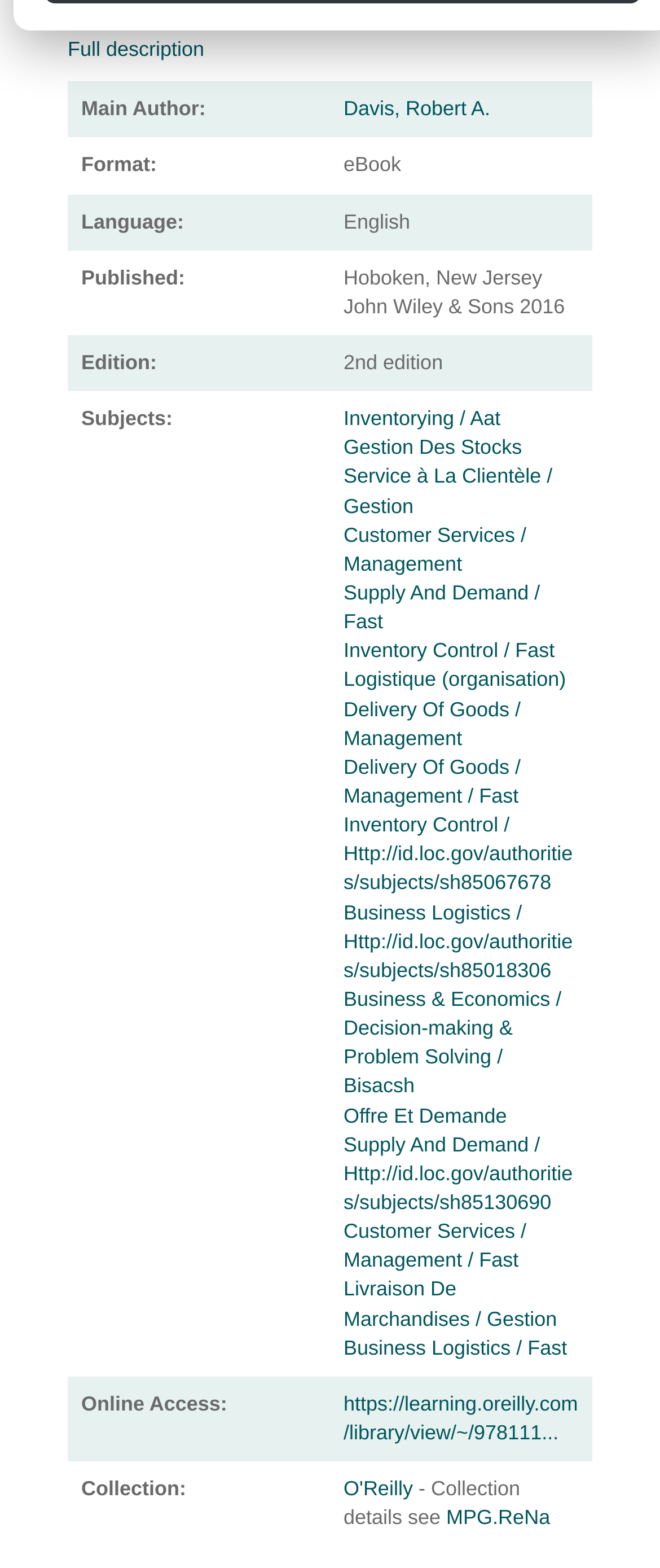What is the online access link for the book?
Using the image as a reference, give a one-word or short phrase answer.

https://learning.oreilly.com/library/view/~/978111...